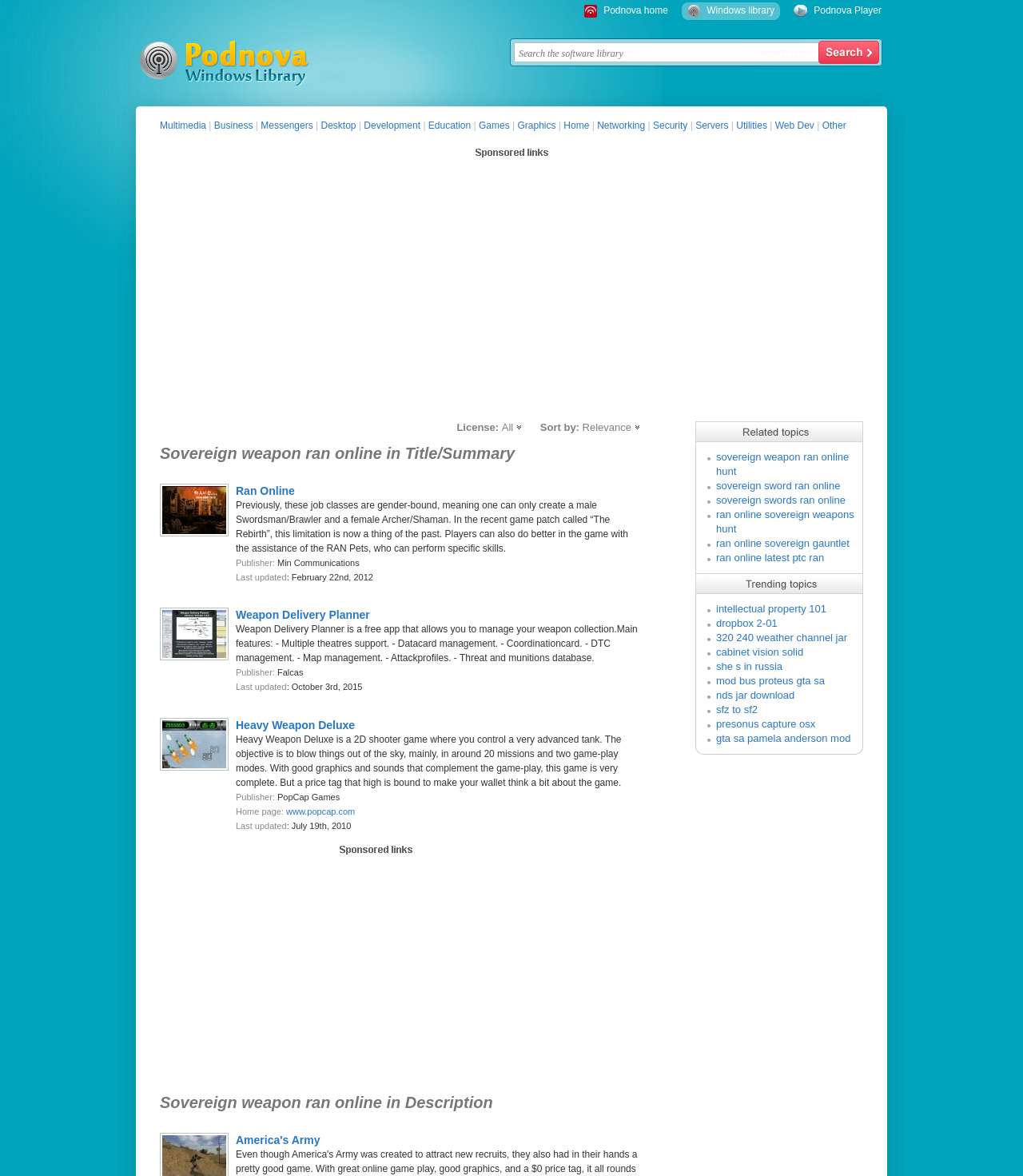Locate the coordinates of the bounding box for the clickable region that fulfills this instruction: "View Weapon Delivery Planner".

[0.23, 0.517, 0.362, 0.528]